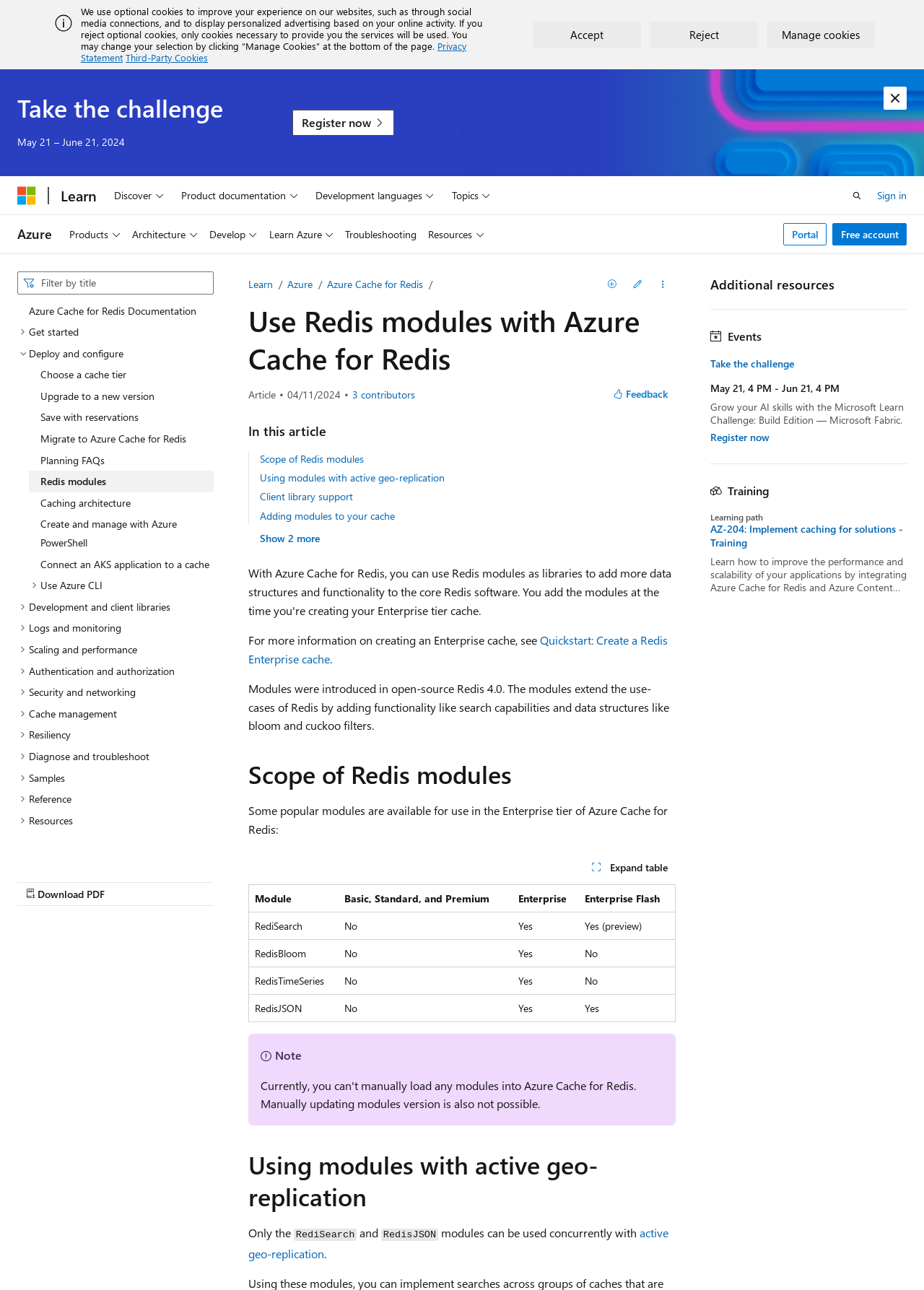Please determine the heading text of this webpage.

Use Redis modules with Azure Cache for Redis